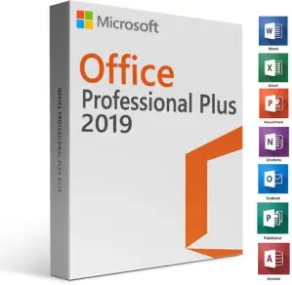Please answer the following question using a single word or phrase: 
Where is the Microsoft logo located?

Top left corner